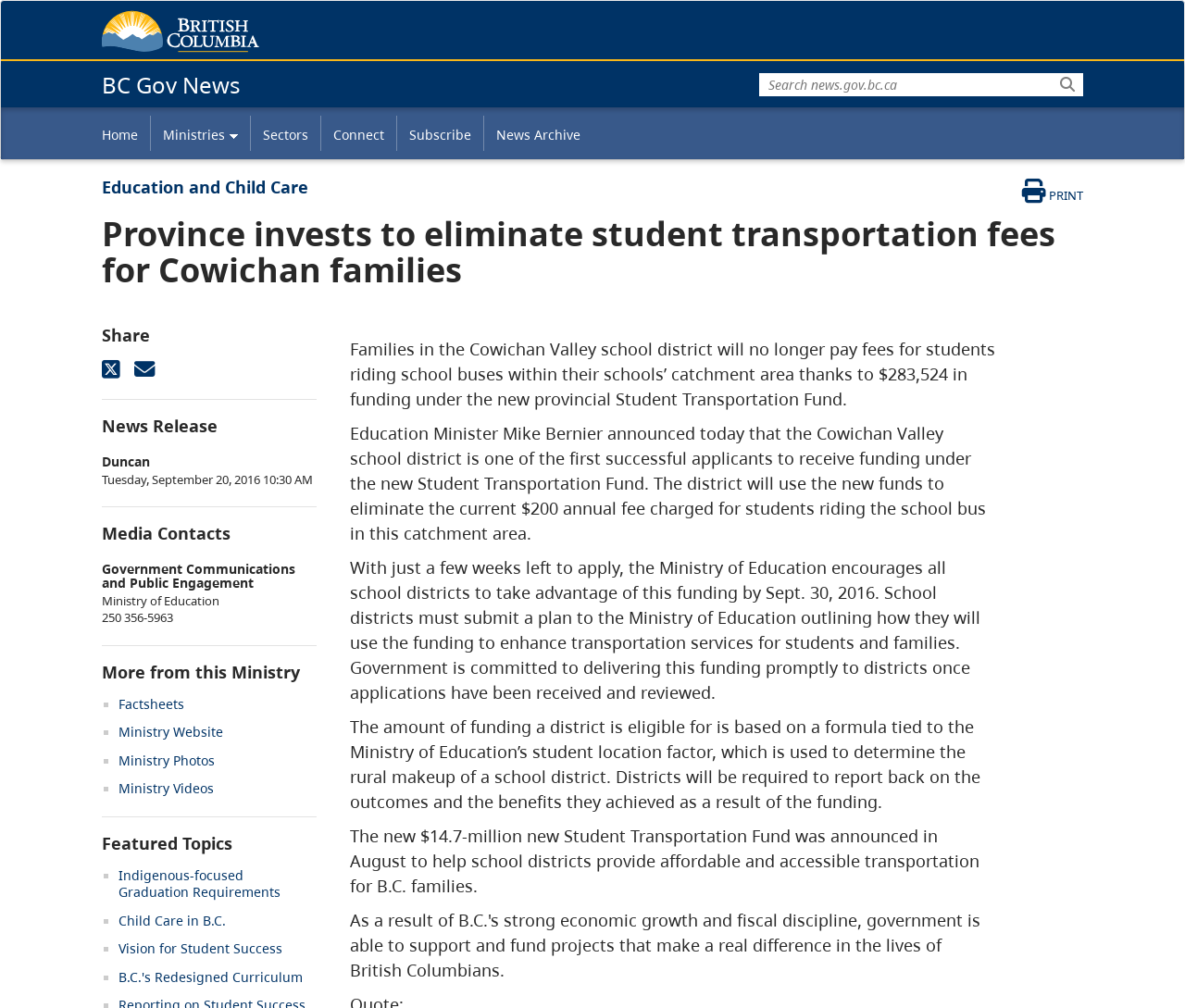Produce an elaborate caption capturing the essence of the webpage.

The webpage is about the BC Government's news release on eliminating student transportation fees for Cowichan families. At the top left, there is a logo of the Government of B.C. with a link to the government's website. Next to it is a heading "BC Gov News" with a link to the news section. On the top right, there is a search bar with a "Search" button.

Below the search bar, there is a main navigation menu with links to "Home", "Ministries", "Sectors", "Connect", "Subscribe", and "News Archive". On the right side of the navigation menu, there is a "Print this page" link.

The main content of the webpage is divided into several sections. The first section has a heading "Education and Child Care" with a link to the related page. Below it, there is a news release title "Province invests to eliminate student transportation fees for Cowichan families" with a "Share" button and links to share the news on various platforms.

The next section has a heading "News Release" with the date and time of the release. Below it, there is a section with a heading "Media Contacts" with contact information for the Ministry of Education. There is also a section with a heading "More from this Ministry" with links to "Factsheets", "Ministry Website", "Ministry Photos", and "Ministry Videos".

The main article is divided into four paragraphs, describing the elimination of student transportation fees for Cowichan families, the funding provided by the government, and the application process for school districts. The article also mentions the new Student Transportation Fund and its purpose.

At the bottom of the webpage, there is a section with a heading "Featured Topics" with links to related topics such as "Indigenous-focused Graduation Requirements", "Child Care in B.C.", "Vision for Student Success", and "B.C.'s Redesigned Curriculum".